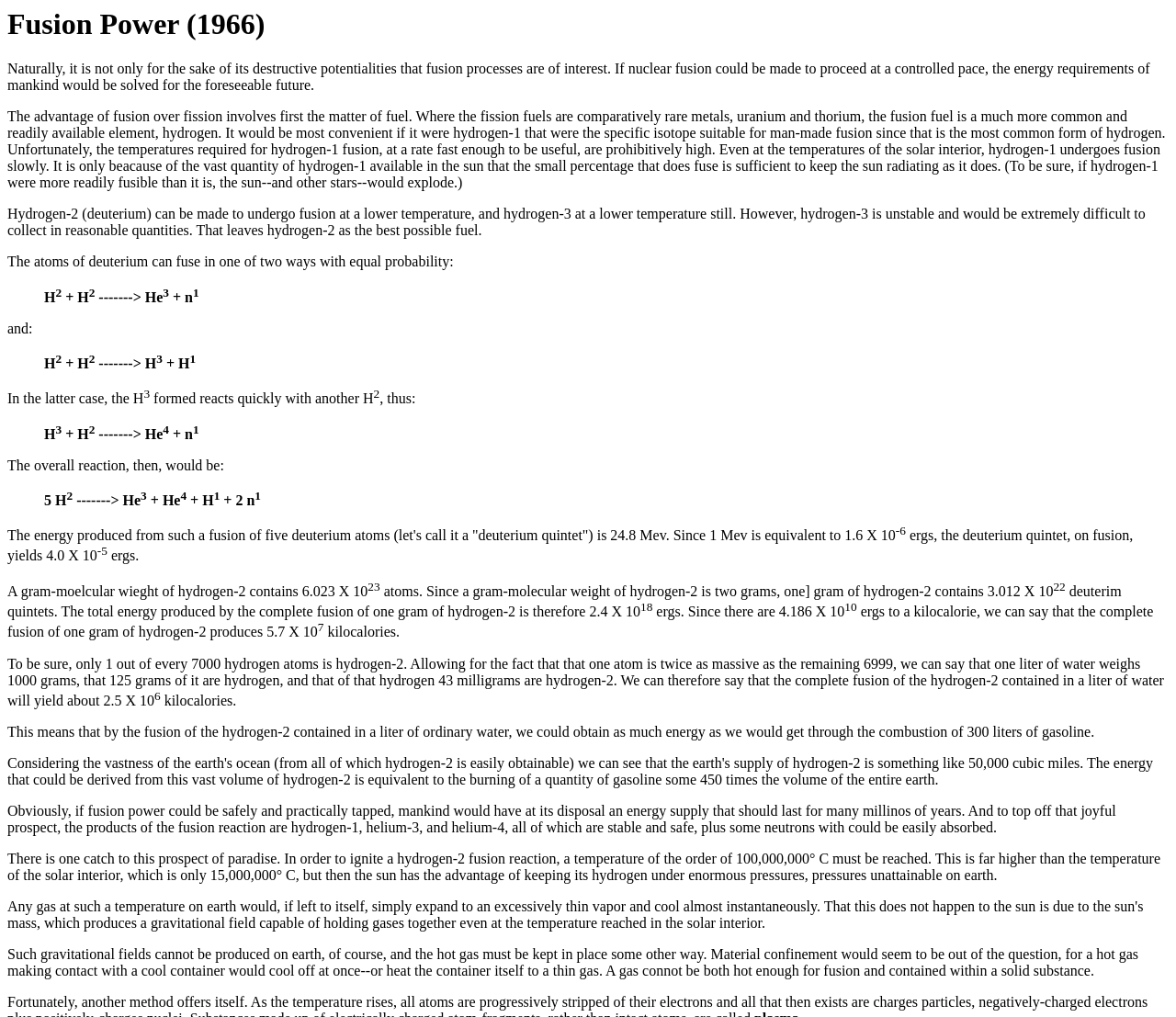Identify and extract the main heading from the webpage.

Fusion Power (1966)